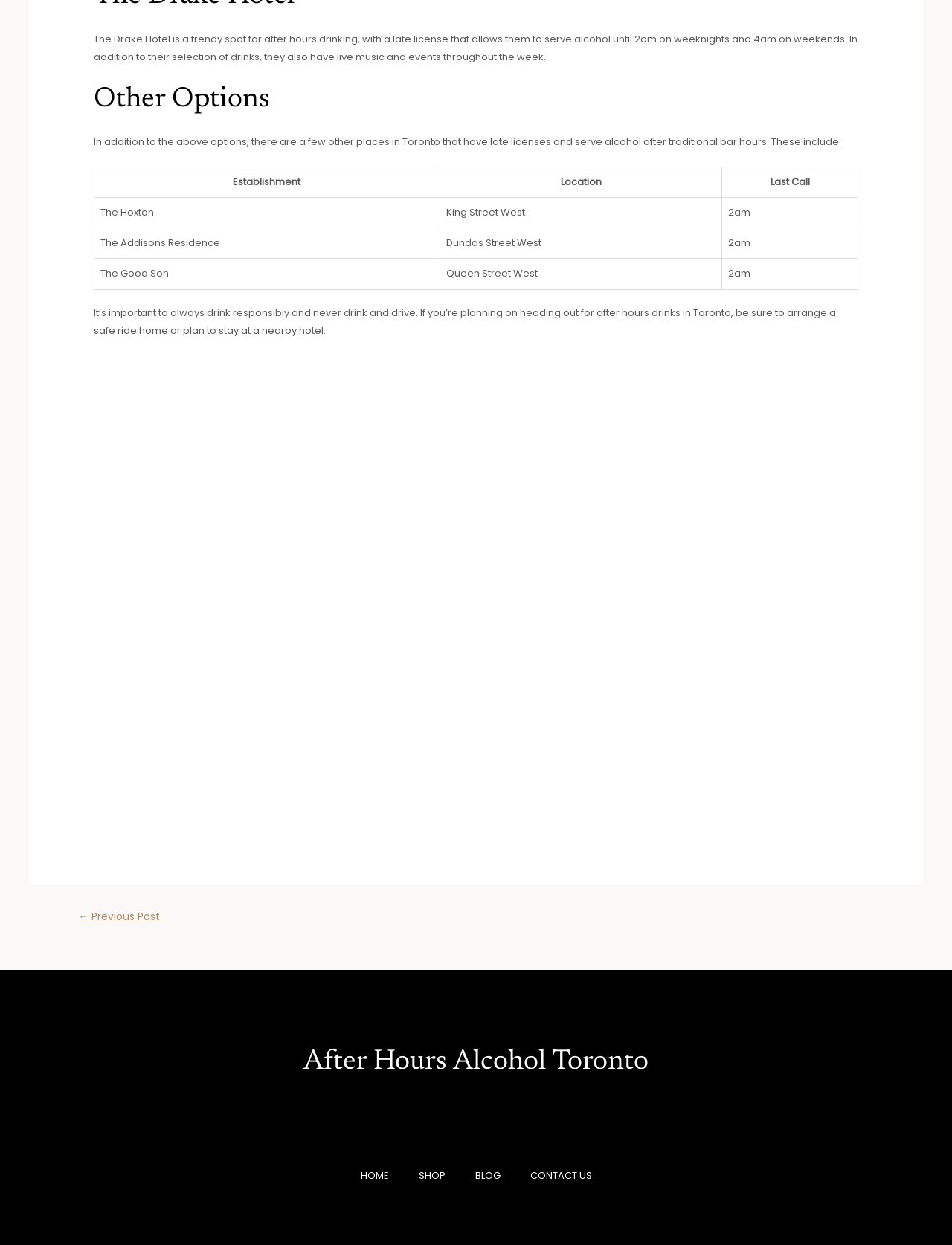Predict the bounding box of the UI element that fits this description: "HOME".

[0.363, 0.925, 0.424, 0.963]